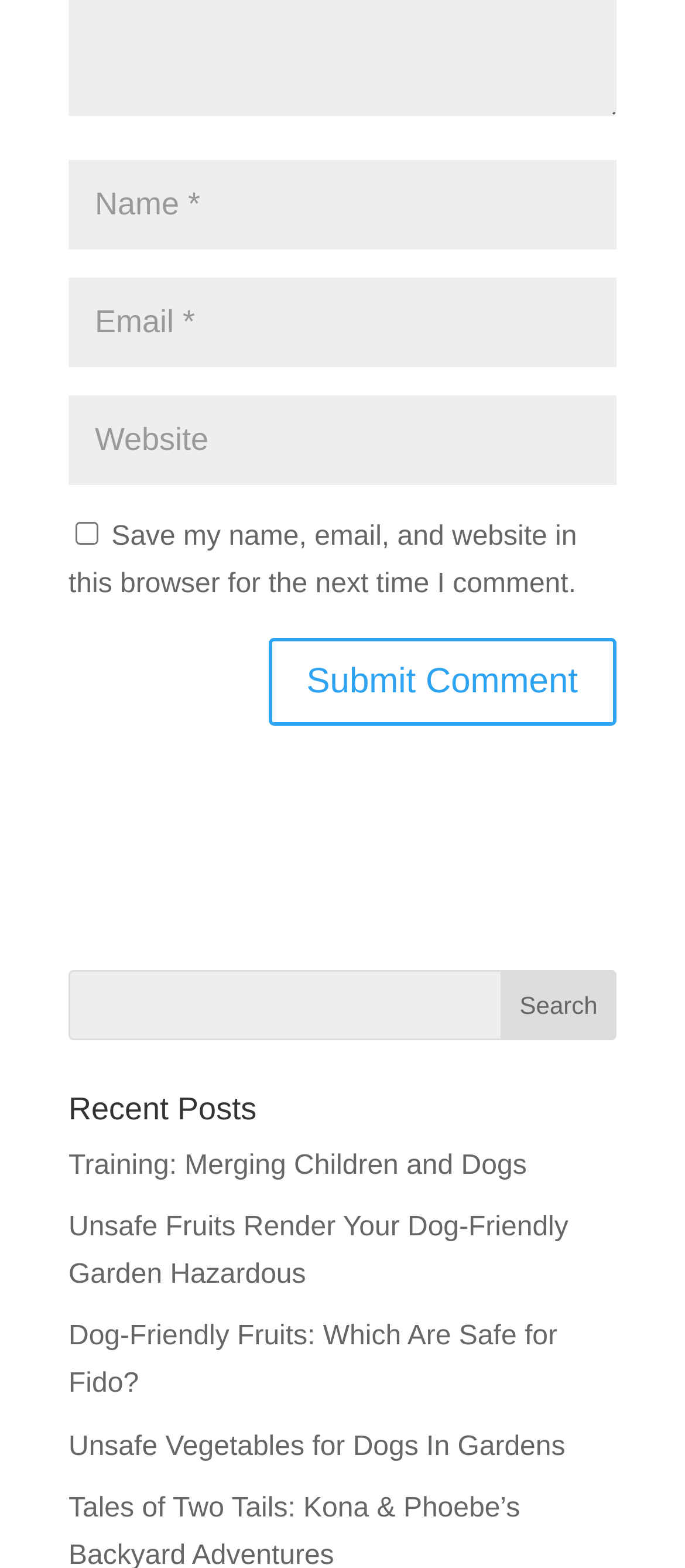Pinpoint the bounding box coordinates of the element you need to click to execute the following instruction: "Search for something". The bounding box should be represented by four float numbers between 0 and 1, in the format [left, top, right, bottom].

[0.731, 0.618, 0.9, 0.663]